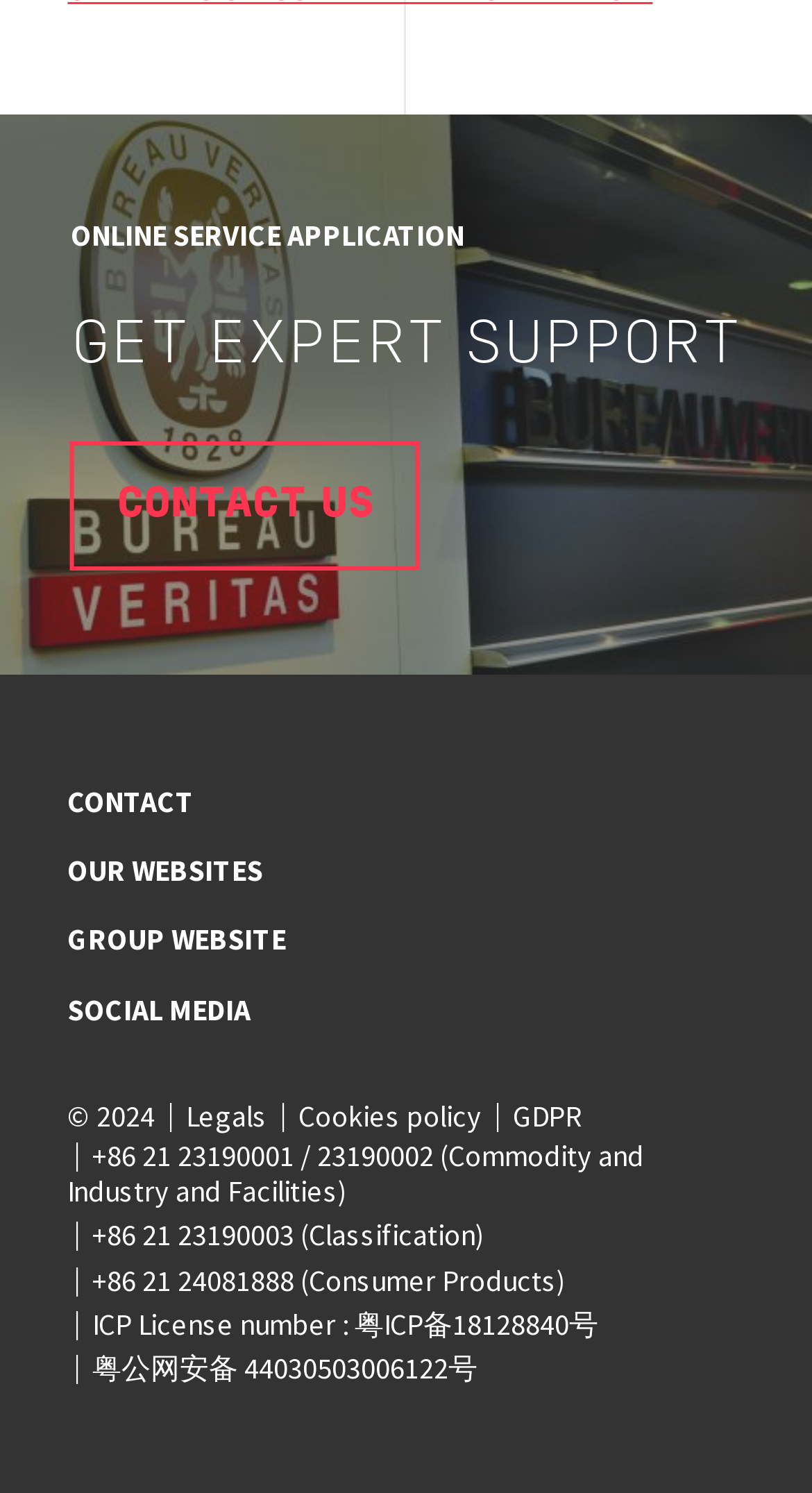Locate the bounding box of the UI element described by: "ICP License number : 粤ICP备18128840号" in the given webpage screenshot.

[0.114, 0.874, 0.737, 0.899]